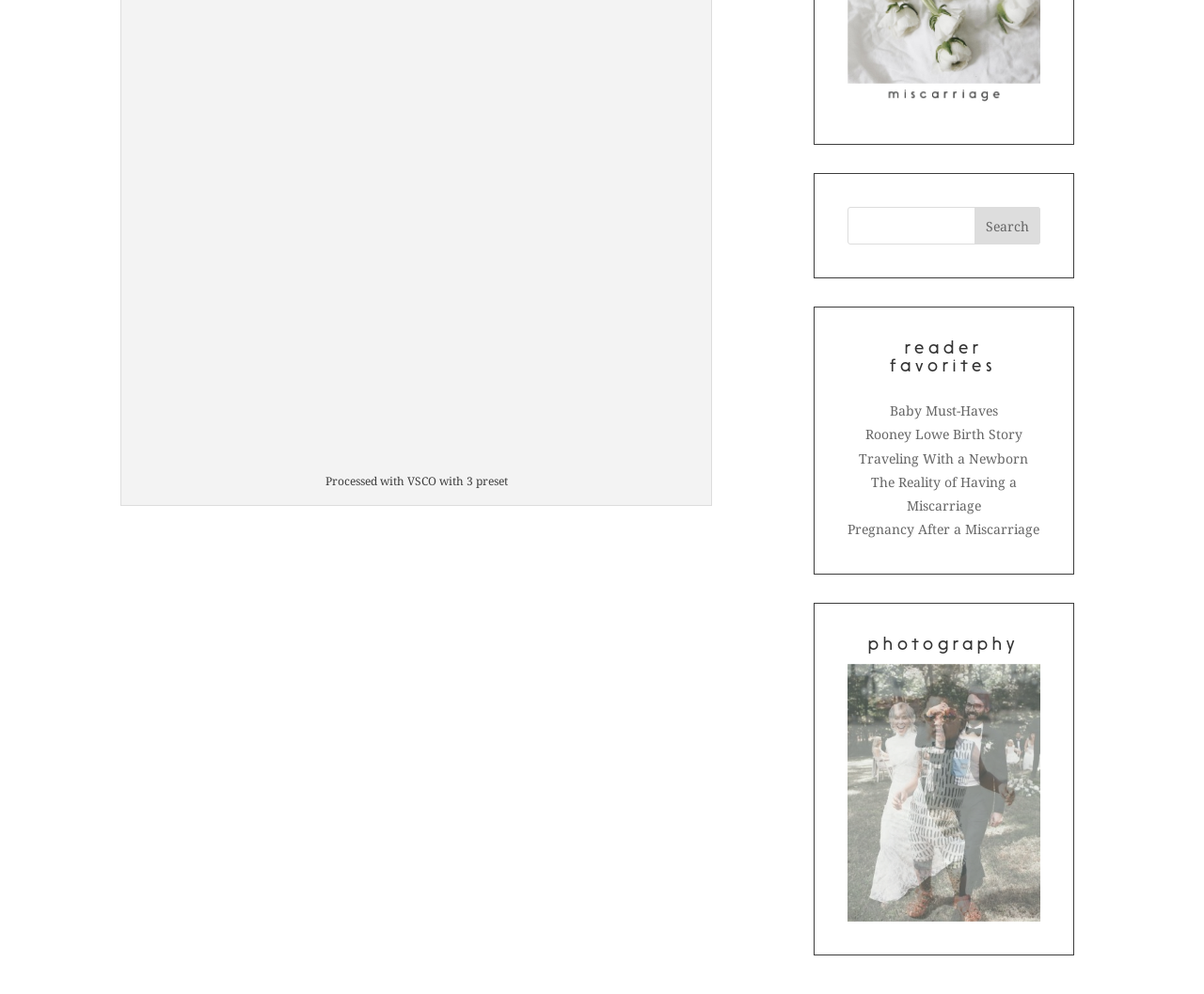What is the topic of the link 'The Reality of Having a Miscarriage'?
Please respond to the question with a detailed and thorough explanation.

The link 'The Reality of Having a Miscarriage' is categorized under 'reader favorites', suggesting that it is a popular article or blog post about the topic of miscarriage.